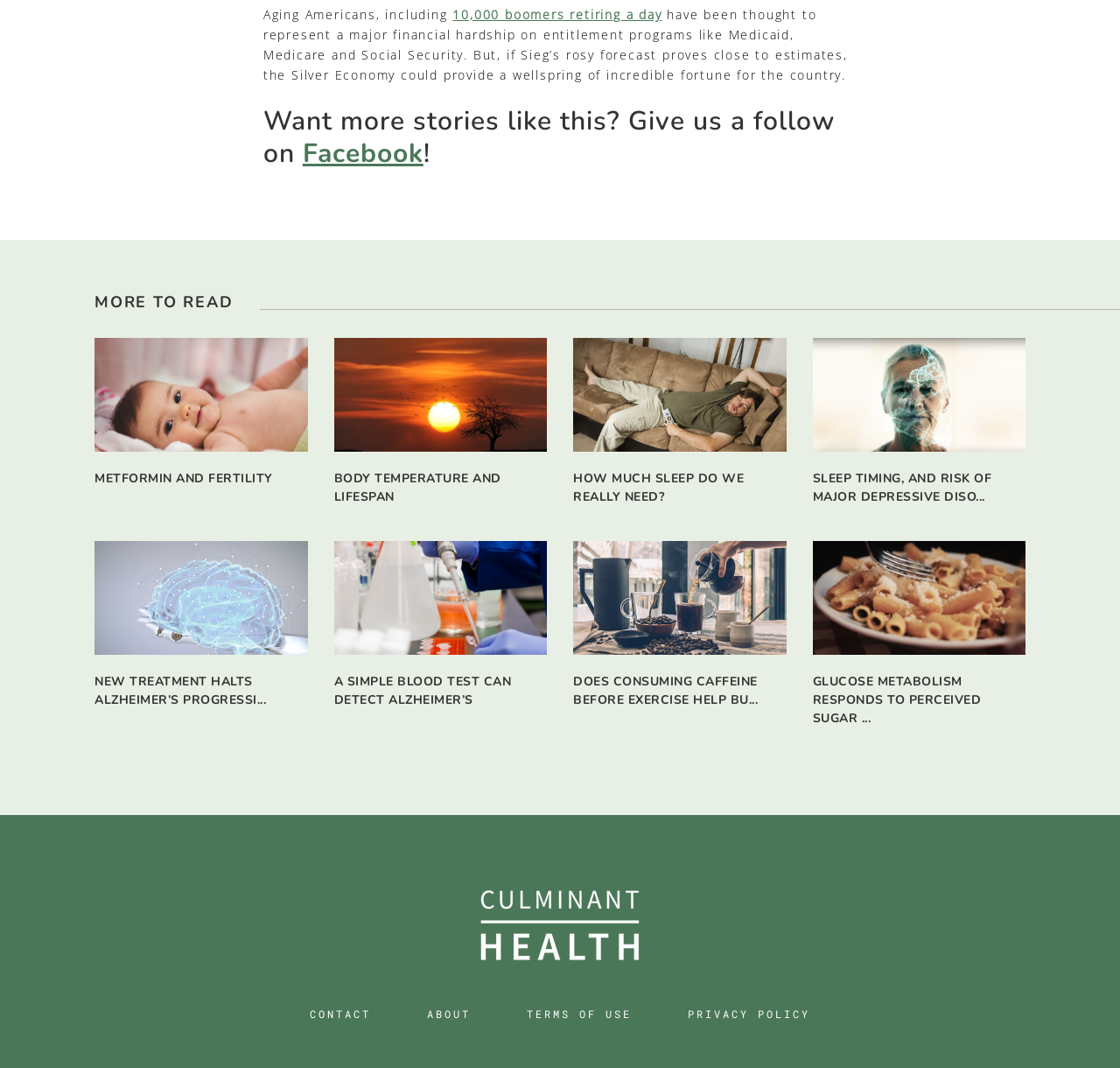What is the purpose of the 'MORE TO READ' section?
Refer to the image and provide a one-word or short phrase answer.

To provide additional articles